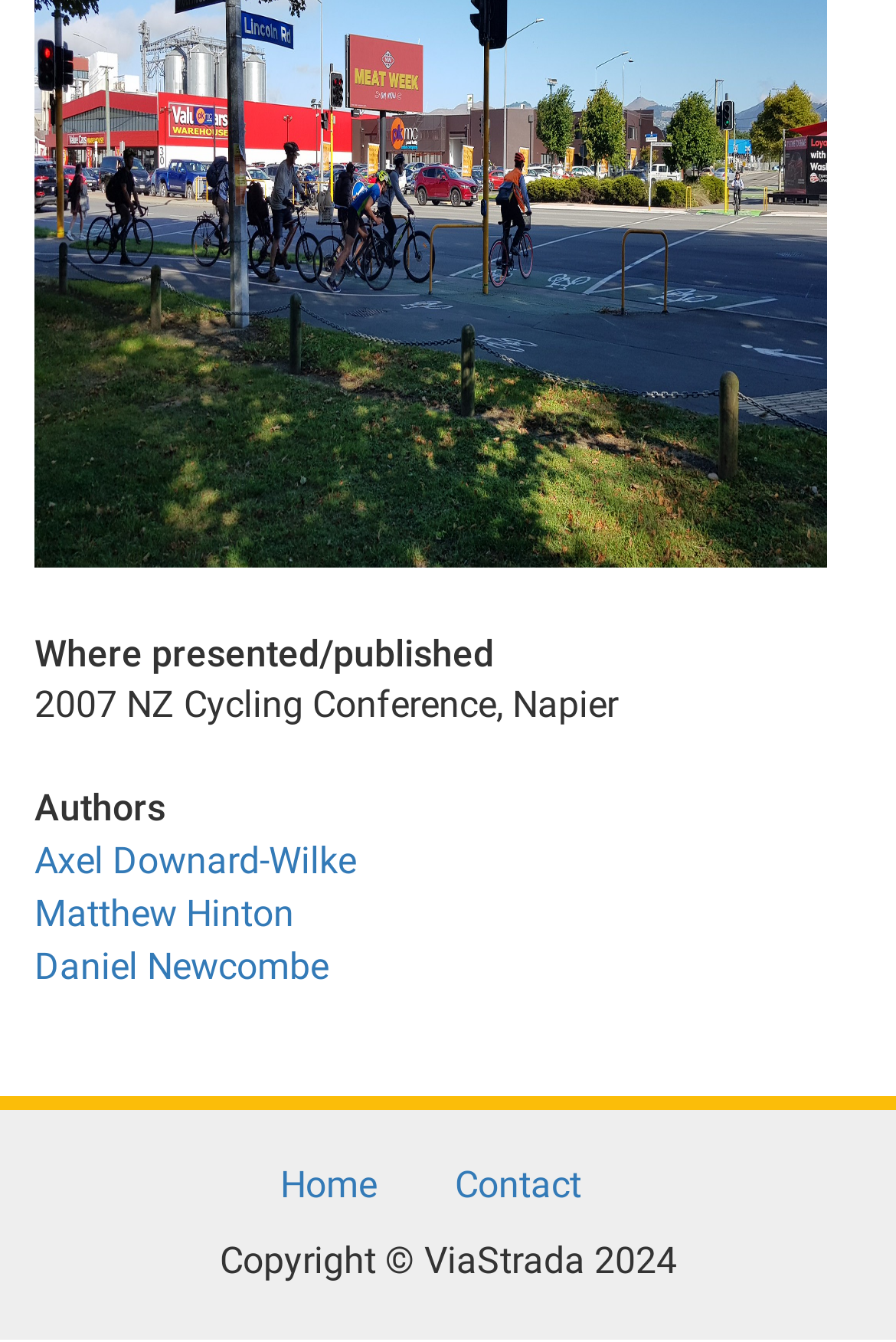What is the copyright year?
Based on the image, provide your answer in one word or phrase.

2024